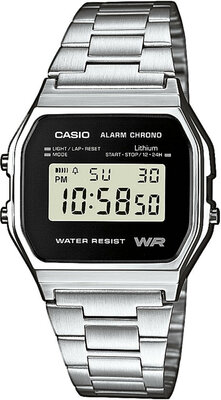What does the 'WR' indication on the watch signify?
Based on the image, respond with a single word or phrase.

Water resistance capability